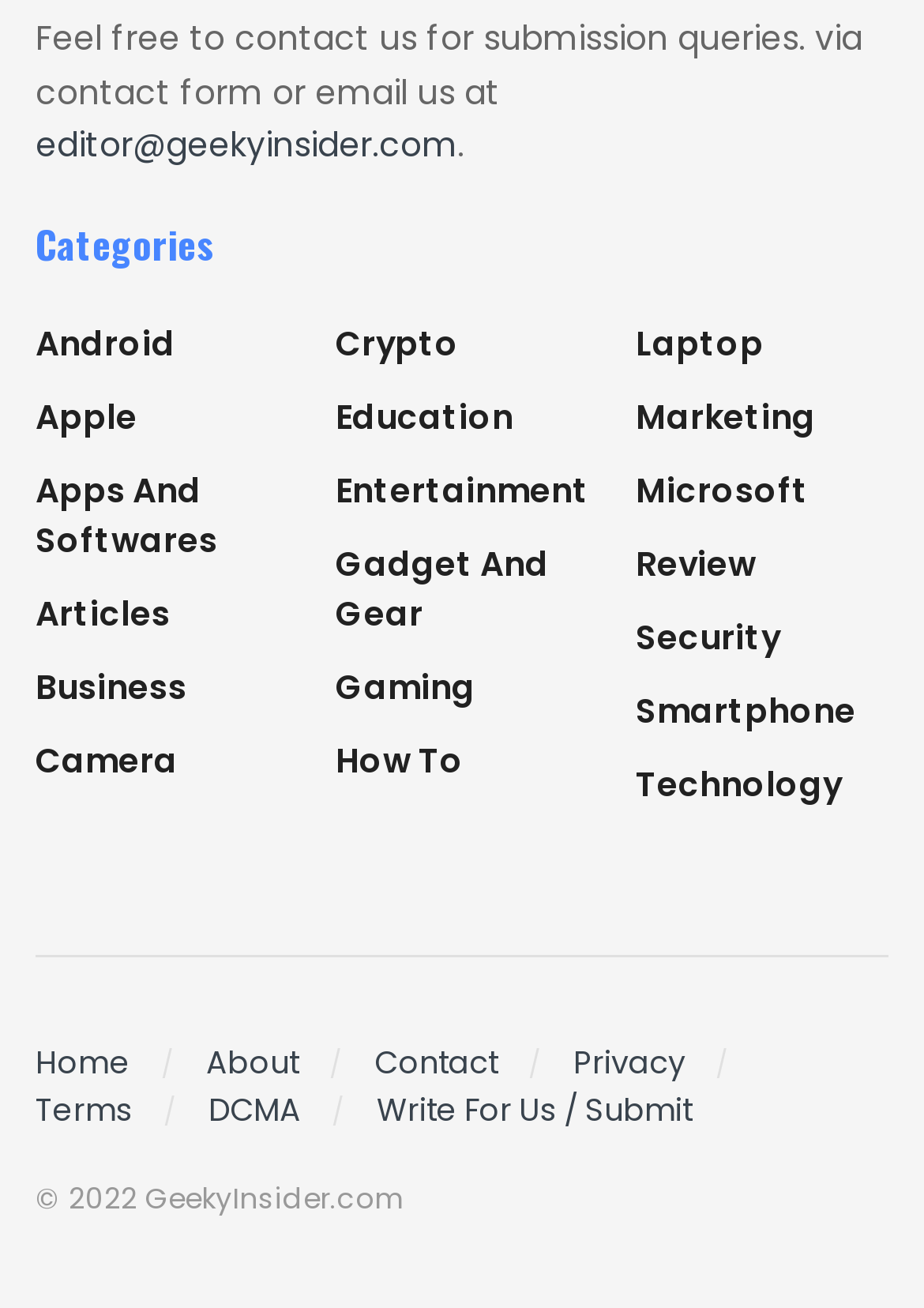Respond with a single word or phrase to the following question:
What is the email address to contact the editor?

editor@geekyinsider.com